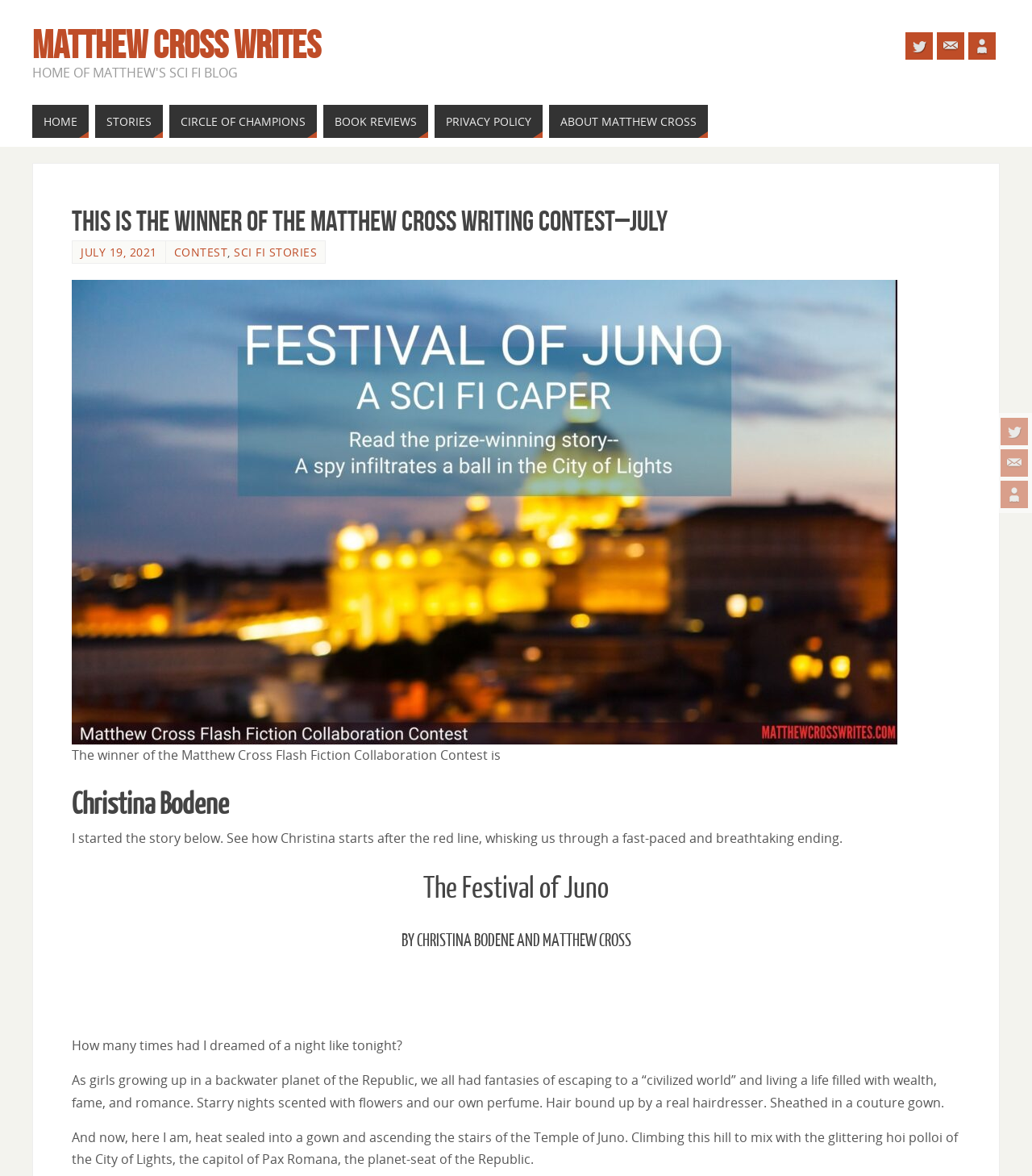Ascertain the bounding box coordinates for the UI element detailed here: "Stories". The coordinates should be provided as [left, top, right, bottom] with each value being a float between 0 and 1.

[0.092, 0.089, 0.158, 0.117]